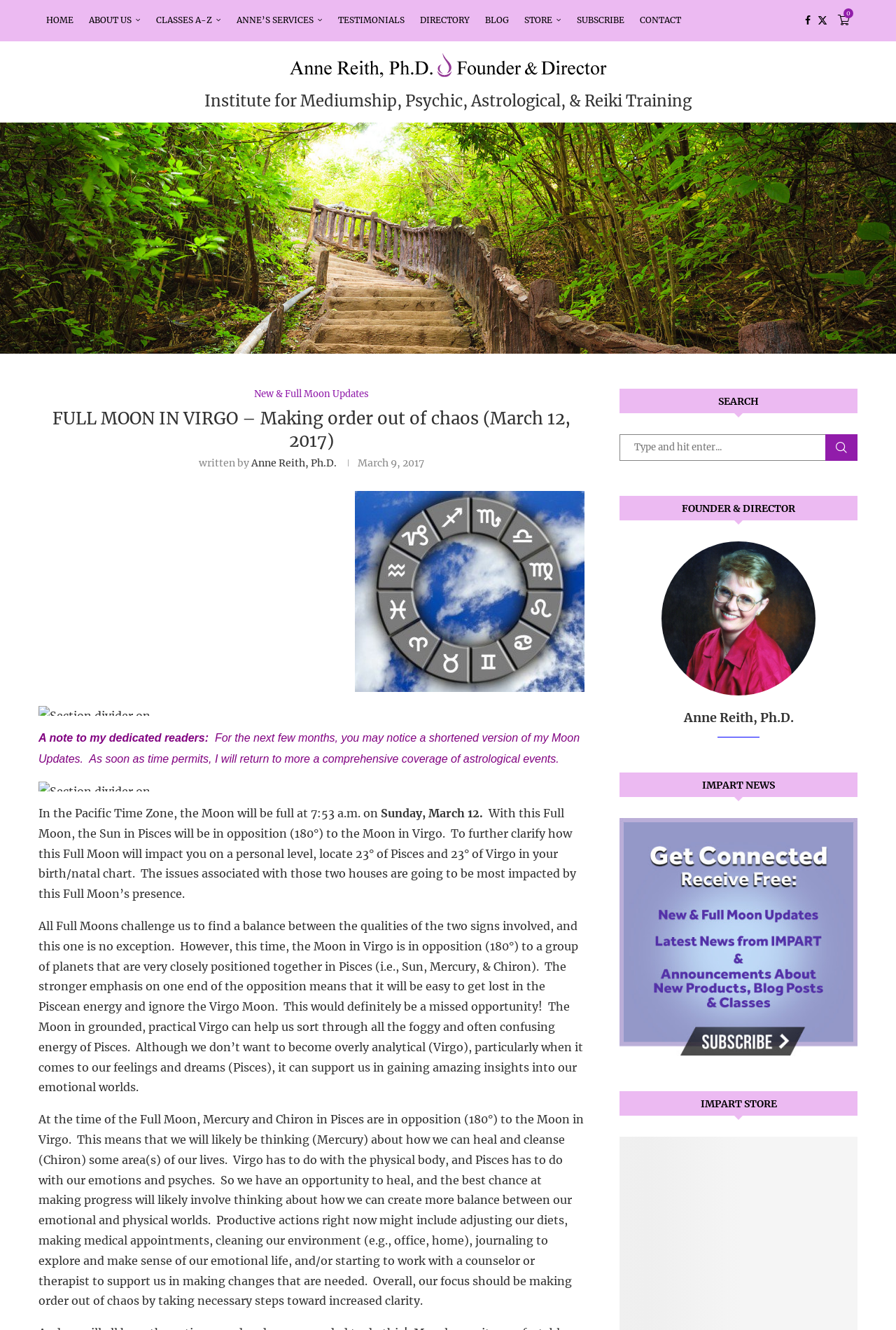Respond to the question below with a concise word or phrase:
What is the topic of the article?

Full Moon in Virgo